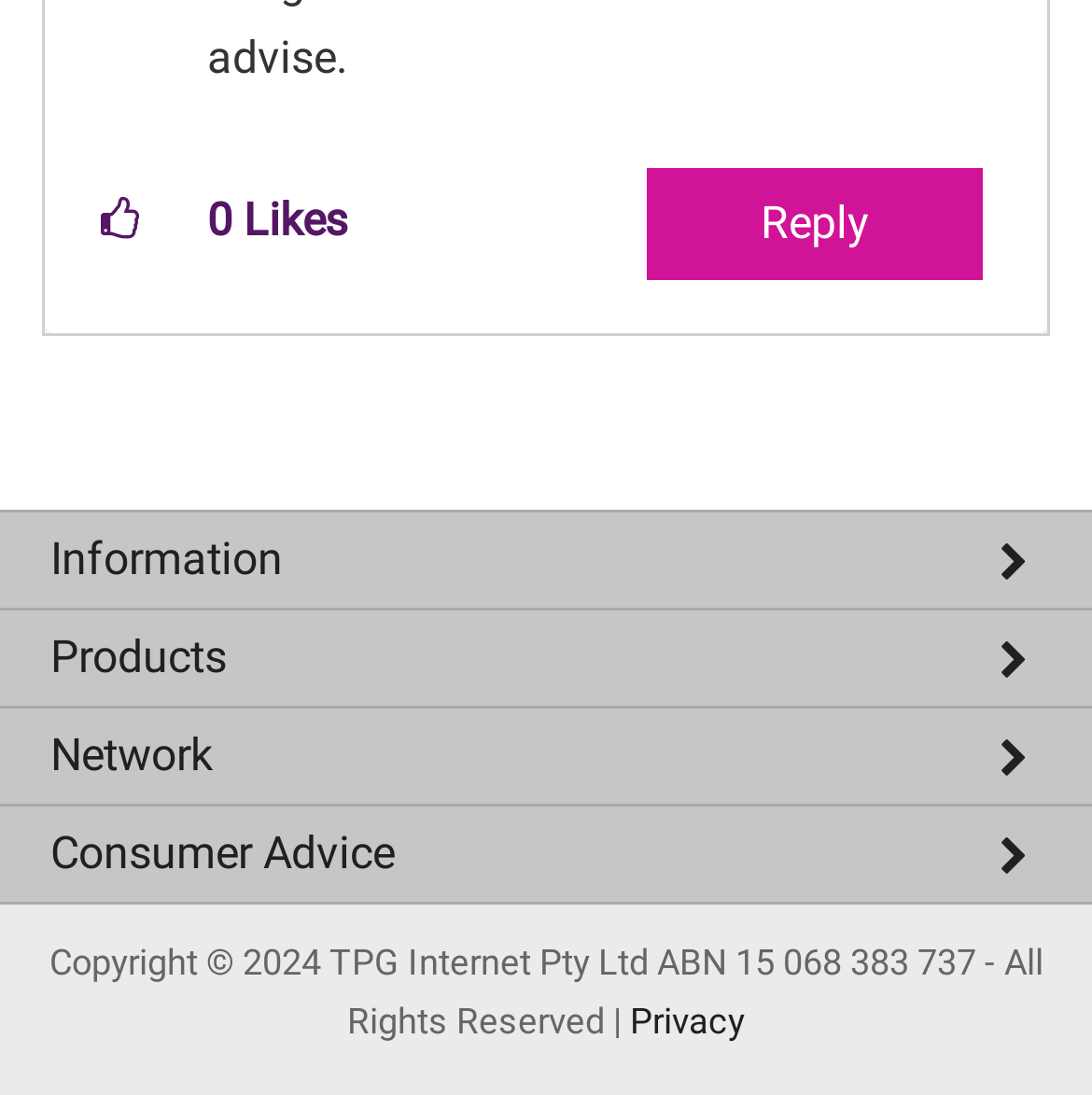Answer succinctly with a single word or phrase:
What is the last link in the 'Products' category?

Fibre to the Building